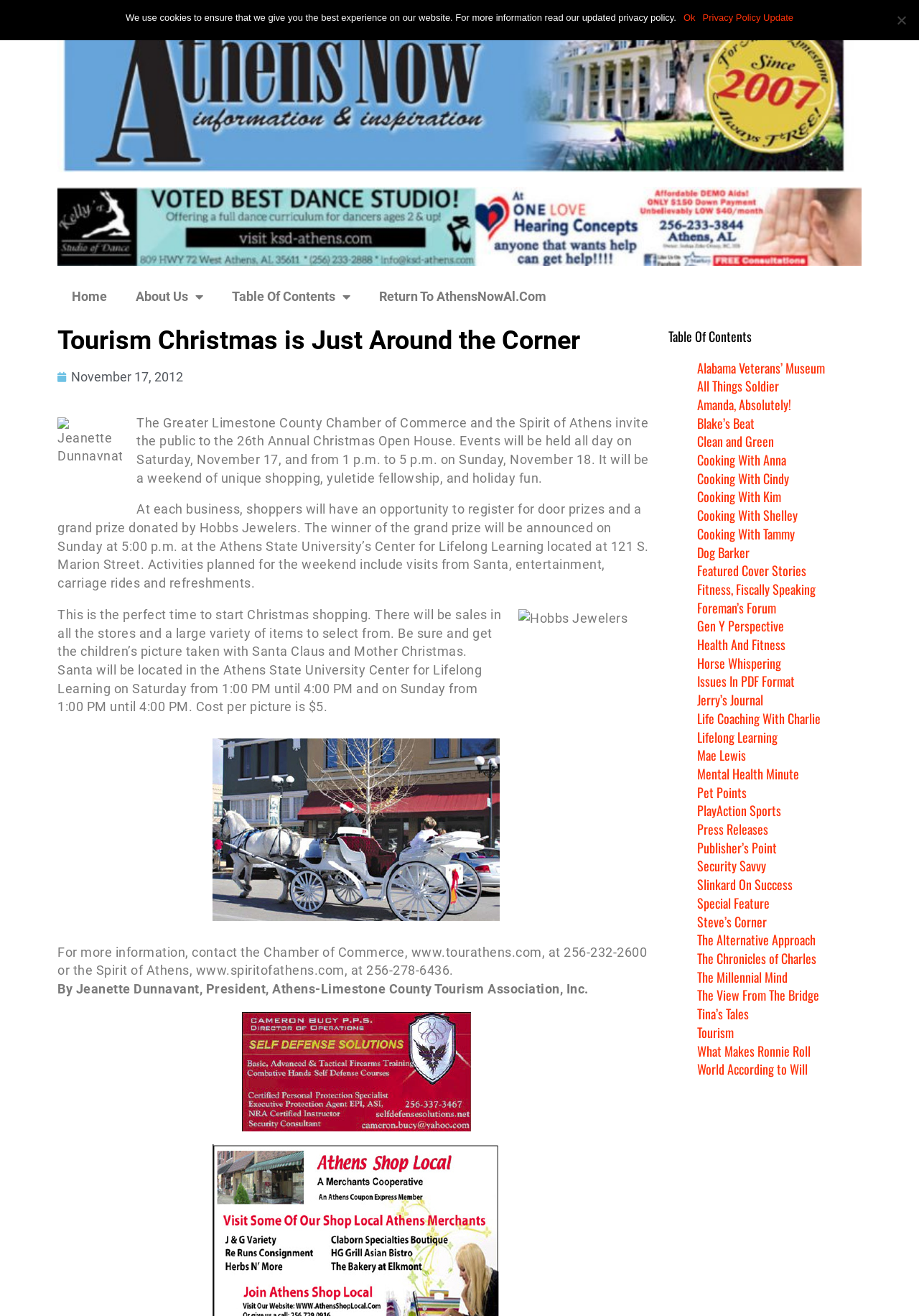Show me the bounding box coordinates of the clickable region to achieve the task as per the instruction: "Visit About Us".

[0.132, 0.213, 0.237, 0.238]